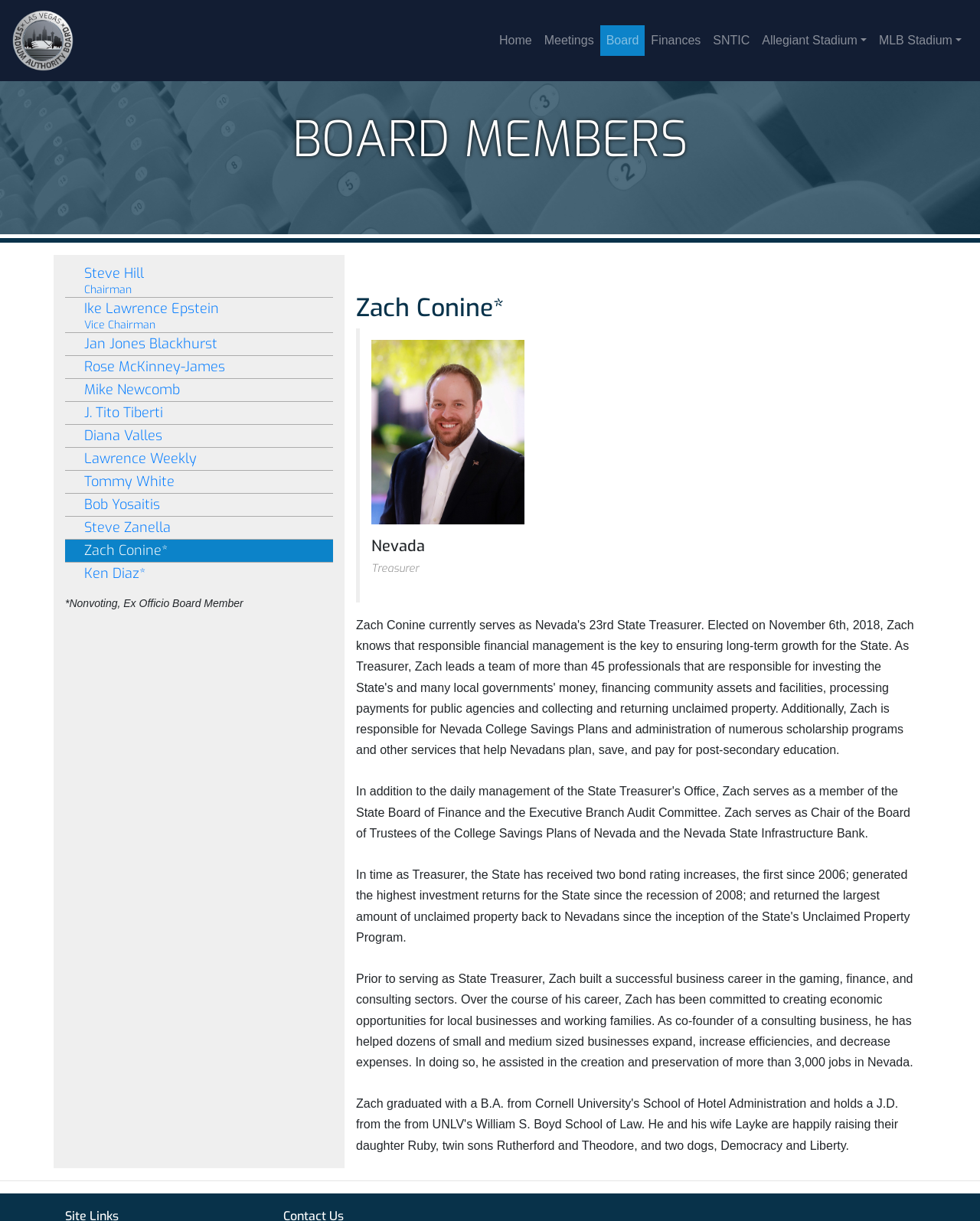Who is the chairman of the board?
Look at the image and respond with a single word or a short phrase.

Steve Hill